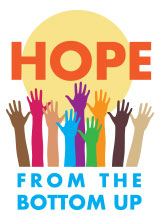What is the message reinforced by the phrase 'FROM THE BOTTOM UP'?
Use the screenshot to answer the question with a single word or phrase.

grassroots support and collective empowerment